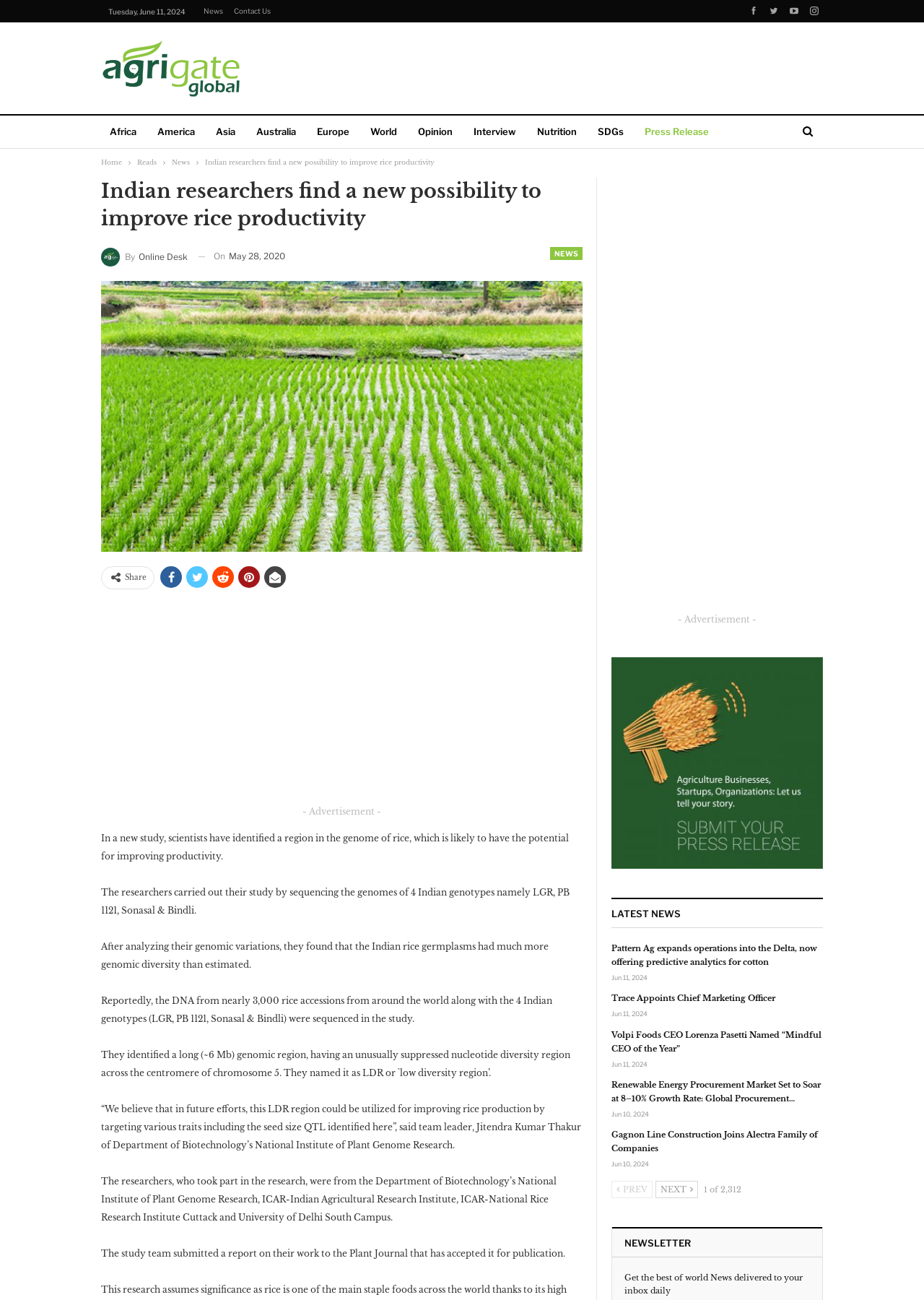Identify the bounding box coordinates for the element you need to click to achieve the following task: "Click on the 'Home' link". The coordinates must be four float values ranging from 0 to 1, formatted as [left, top, right, bottom].

[0.109, 0.119, 0.132, 0.131]